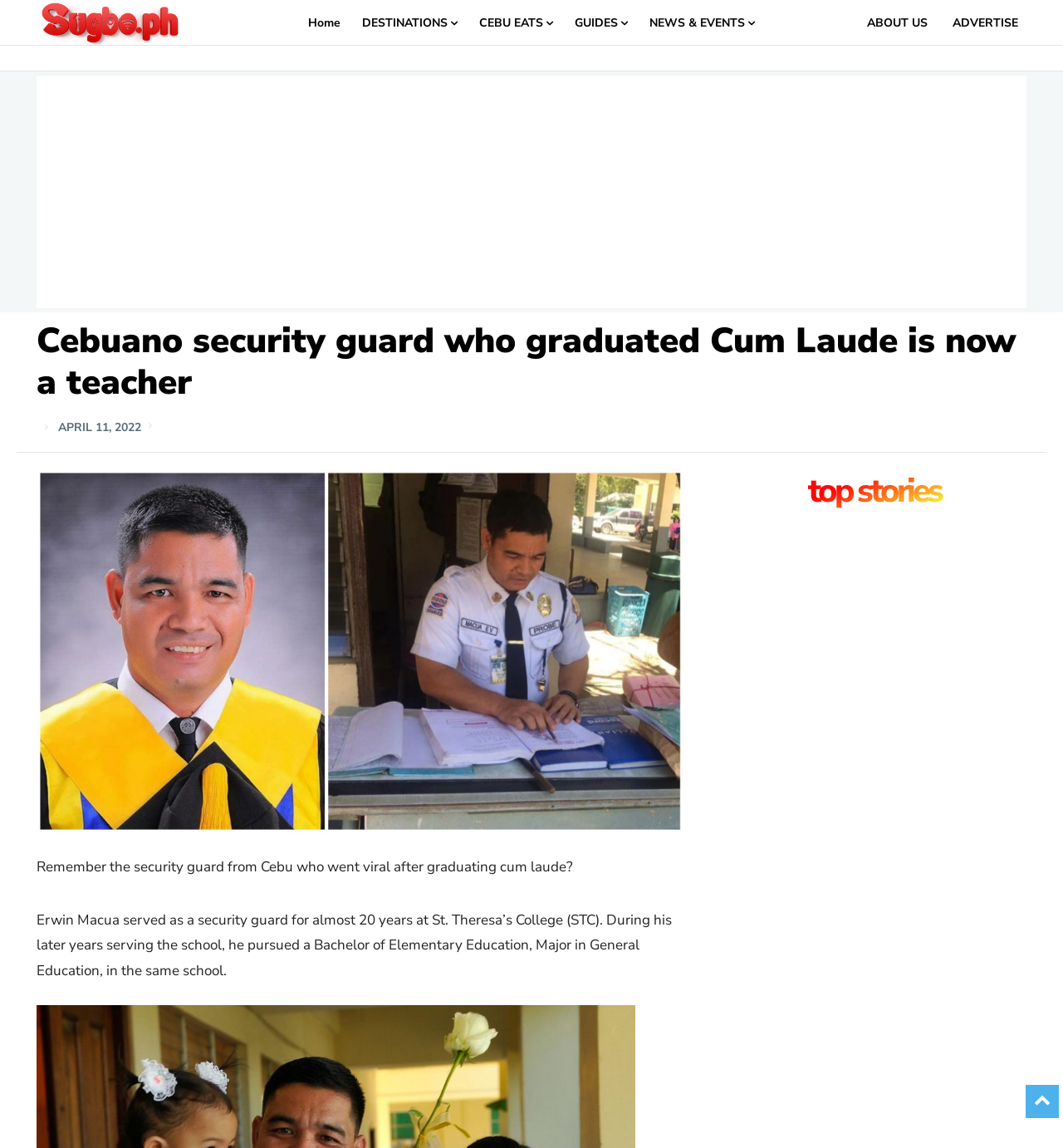Identify the bounding box coordinates of the area that should be clicked in order to complete the given instruction: "Read top stories". The bounding box coordinates should be four float numbers between 0 and 1, i.e., [left, top, right, bottom].

[0.68, 0.401, 0.966, 0.449]